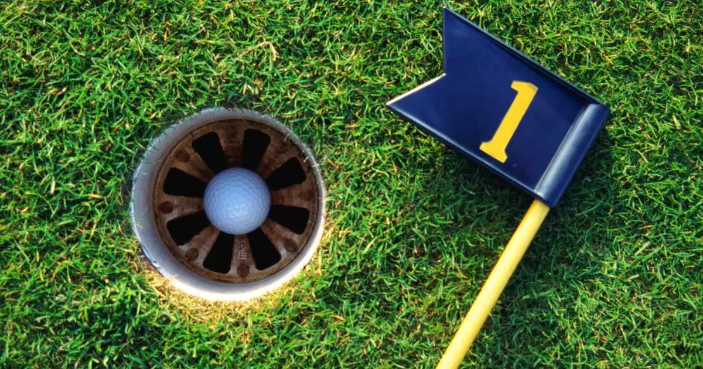Give a one-word or short phrase answer to the question: 
Is the golf ball in the hole?

No